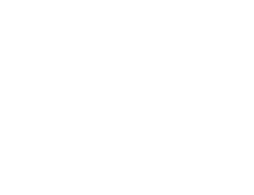Please respond to the question using a single word or phrase:
What type of atmosphere is expected at the event?

Lively